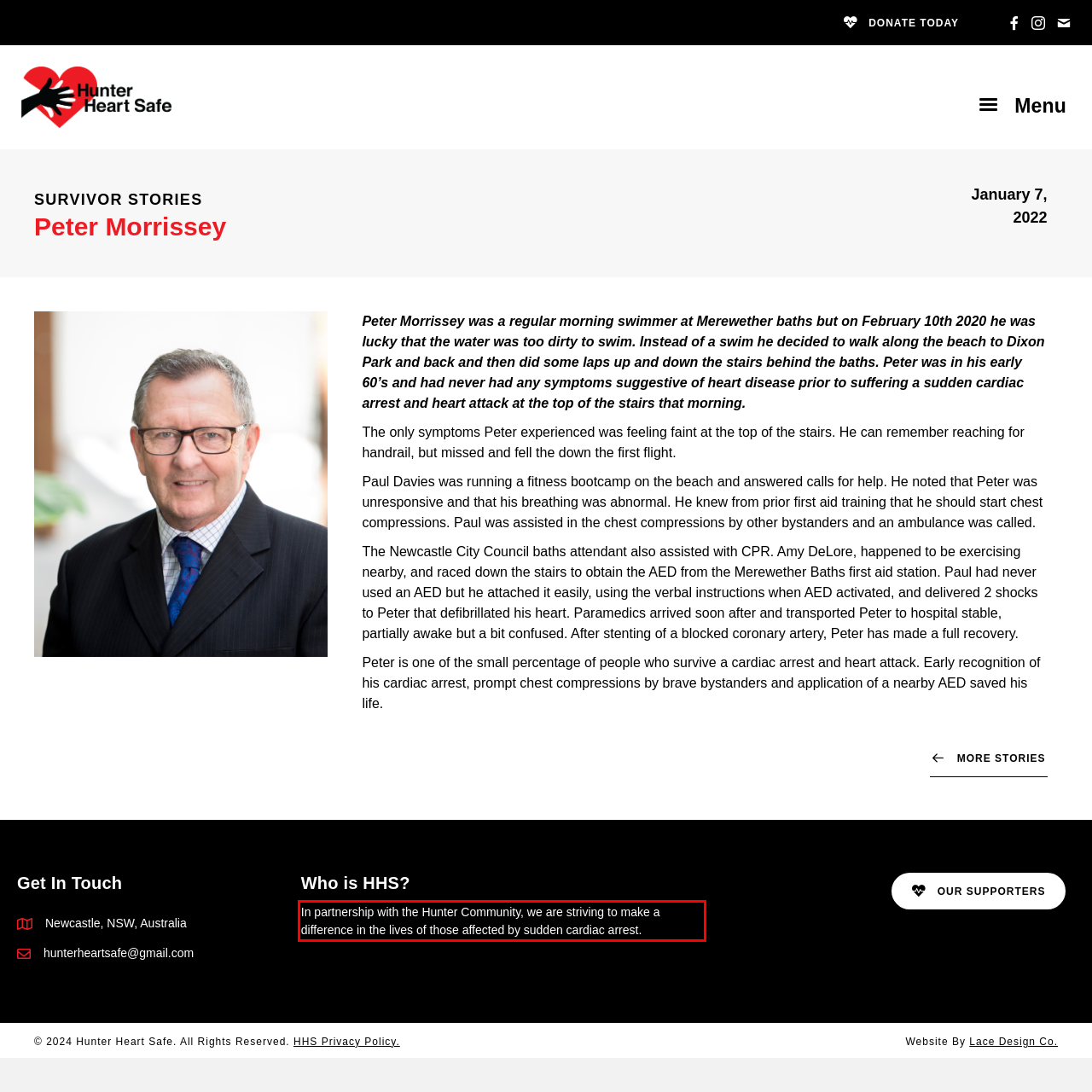With the given screenshot of a webpage, locate the red rectangle bounding box and extract the text content using OCR.

In partnership with the Hunter Community, we are striving to make a difference in the lives of those affected by sudden cardiac arrest.